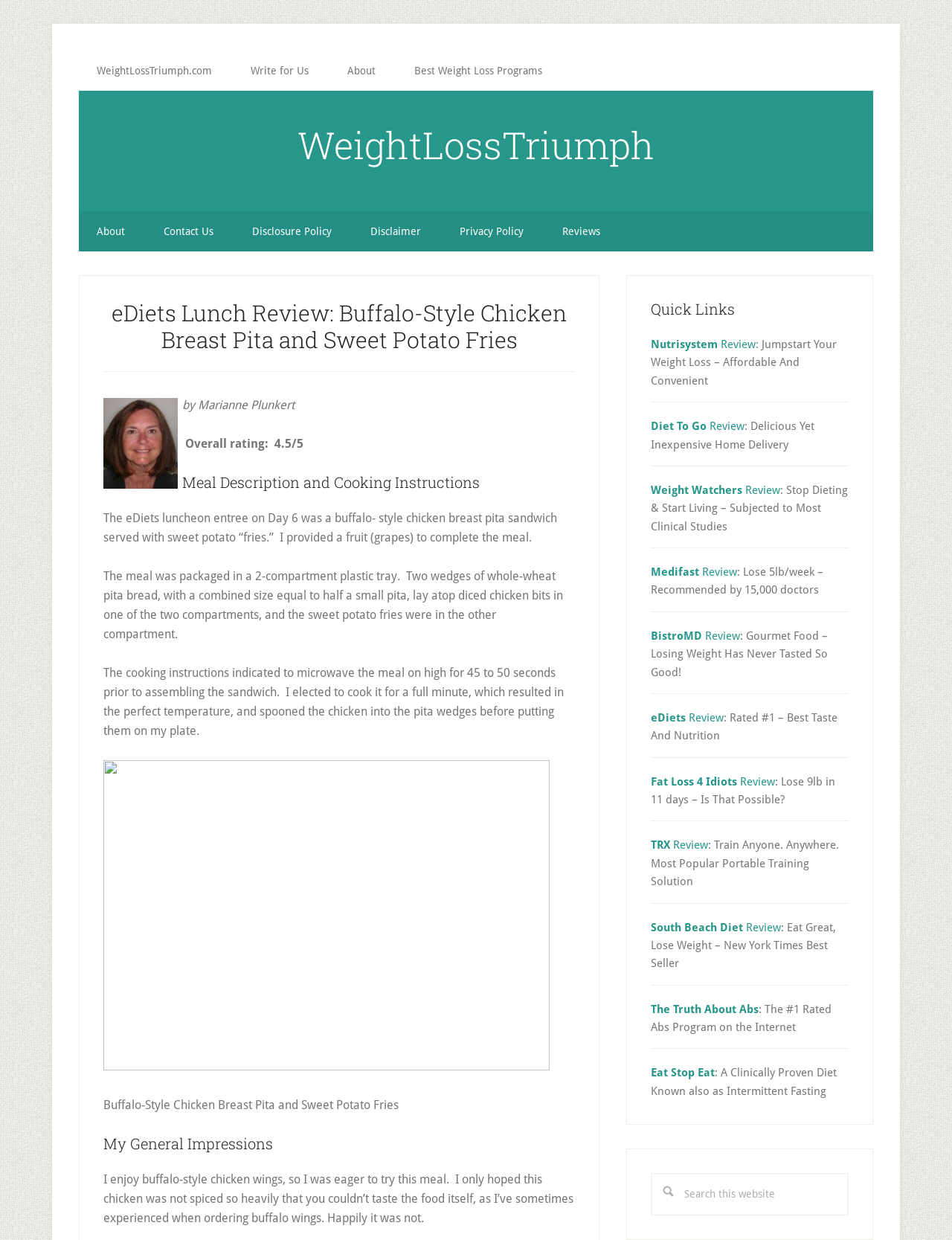Locate the bounding box coordinates of the element I should click to achieve the following instruction: "Search this website".

[0.684, 0.946, 0.891, 0.98]